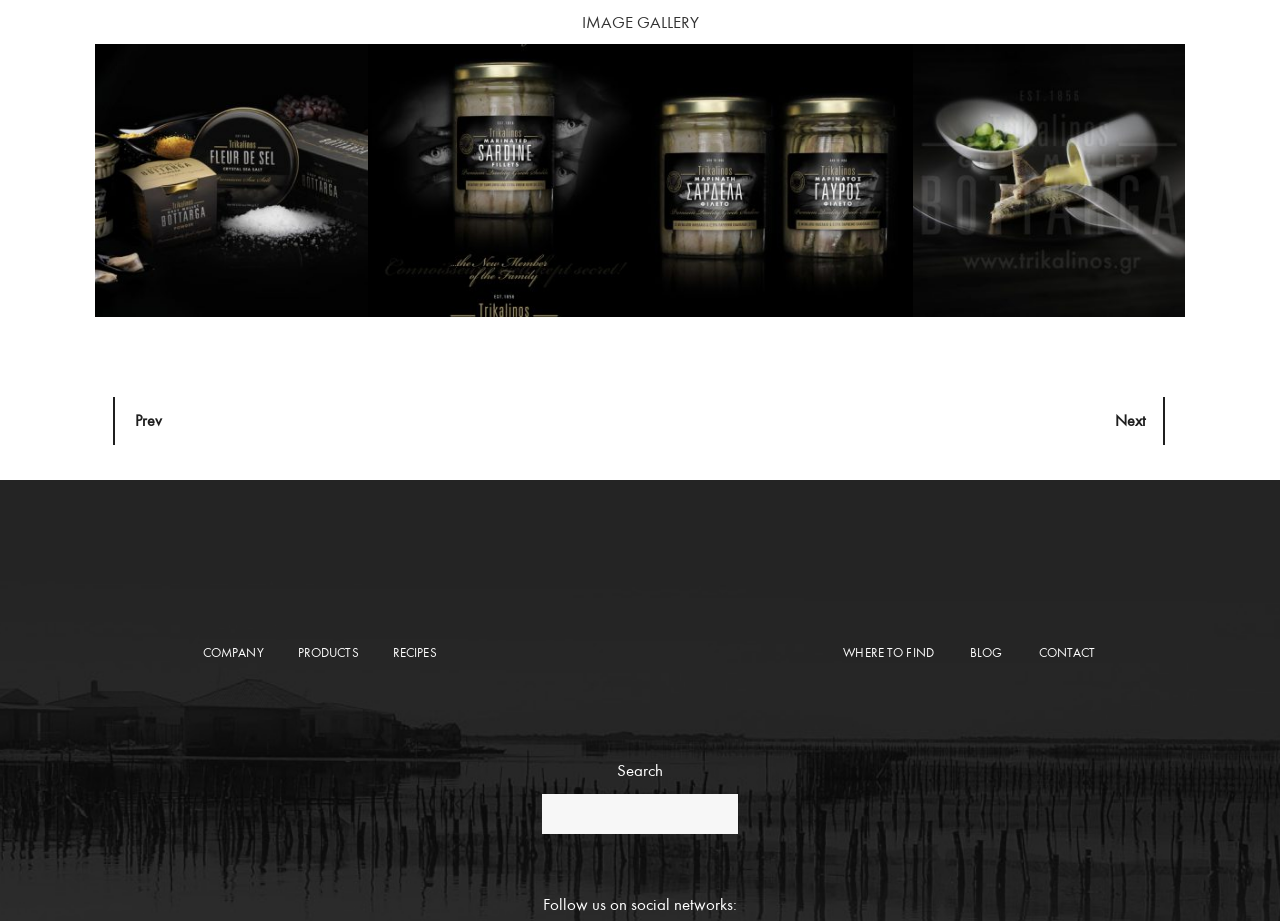Answer this question in one word or a short phrase: What is the main category of photos in the gallery?

Product and Recipe